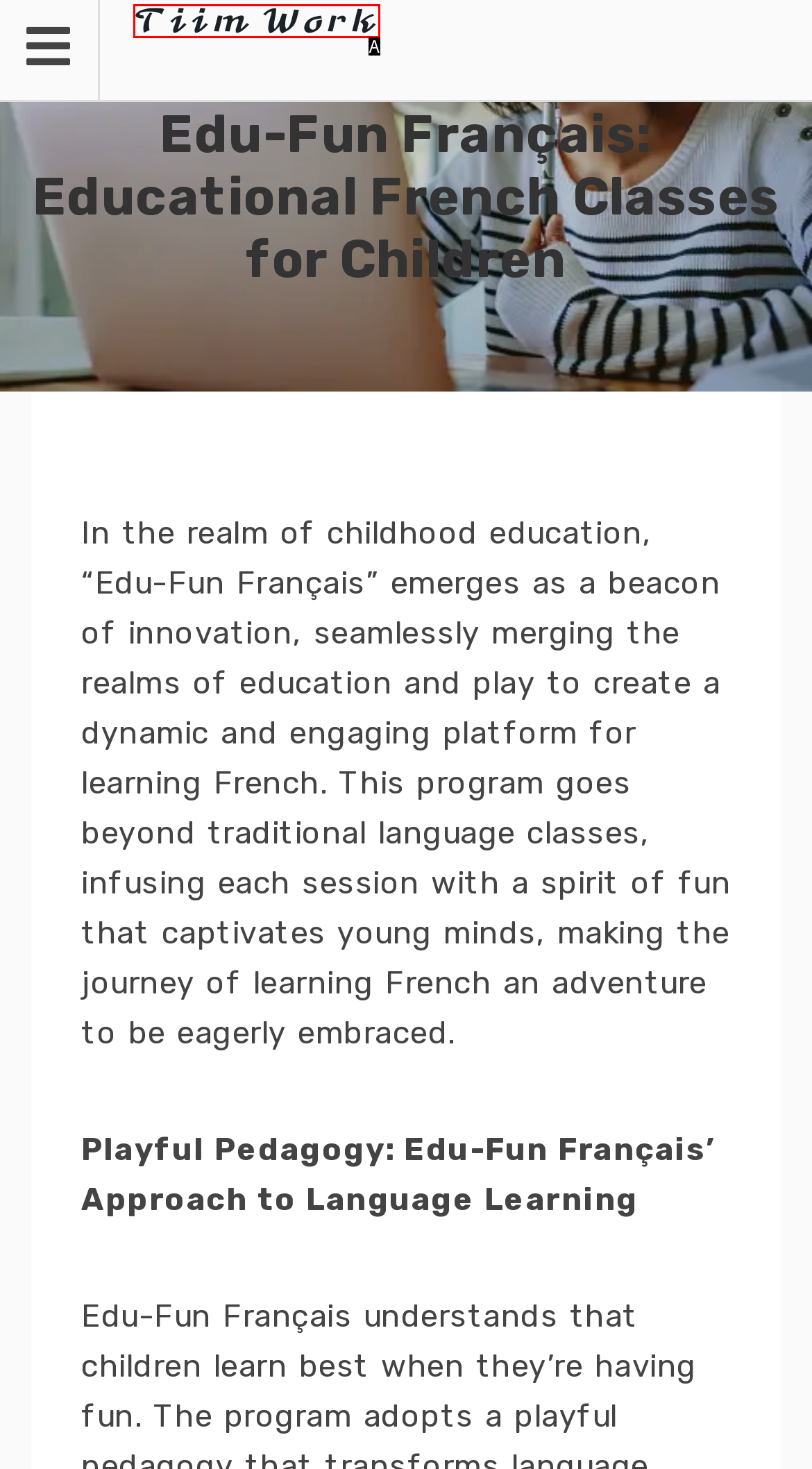Please determine which option aligns with the description: 𝓣𝓲𝓲𝓶 𝓦𝓸𝓻𝓴. Respond with the option’s letter directly from the available choices.

A